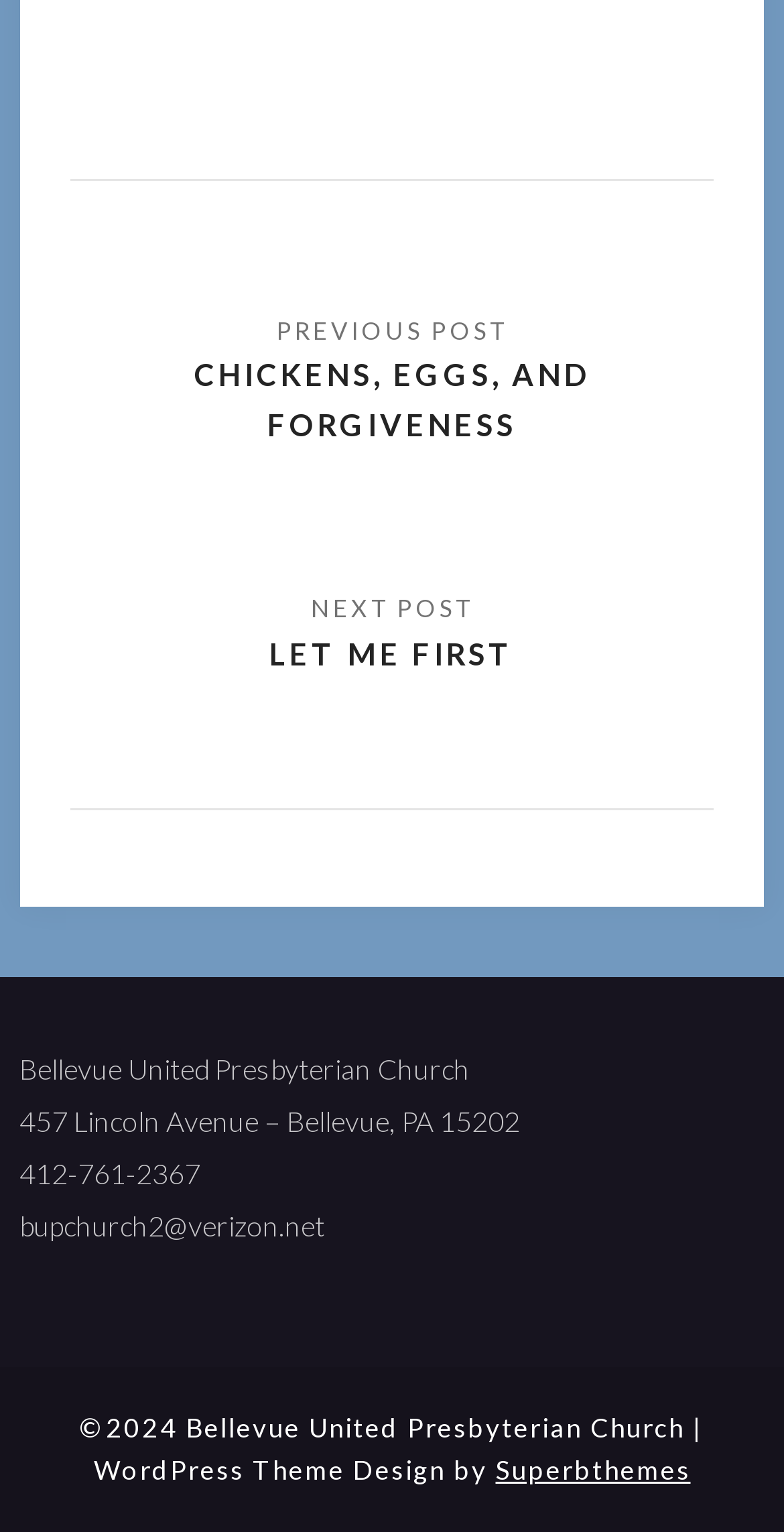Please provide a short answer using a single word or phrase for the question:
What is the theme design of the website by?

Superbthemes